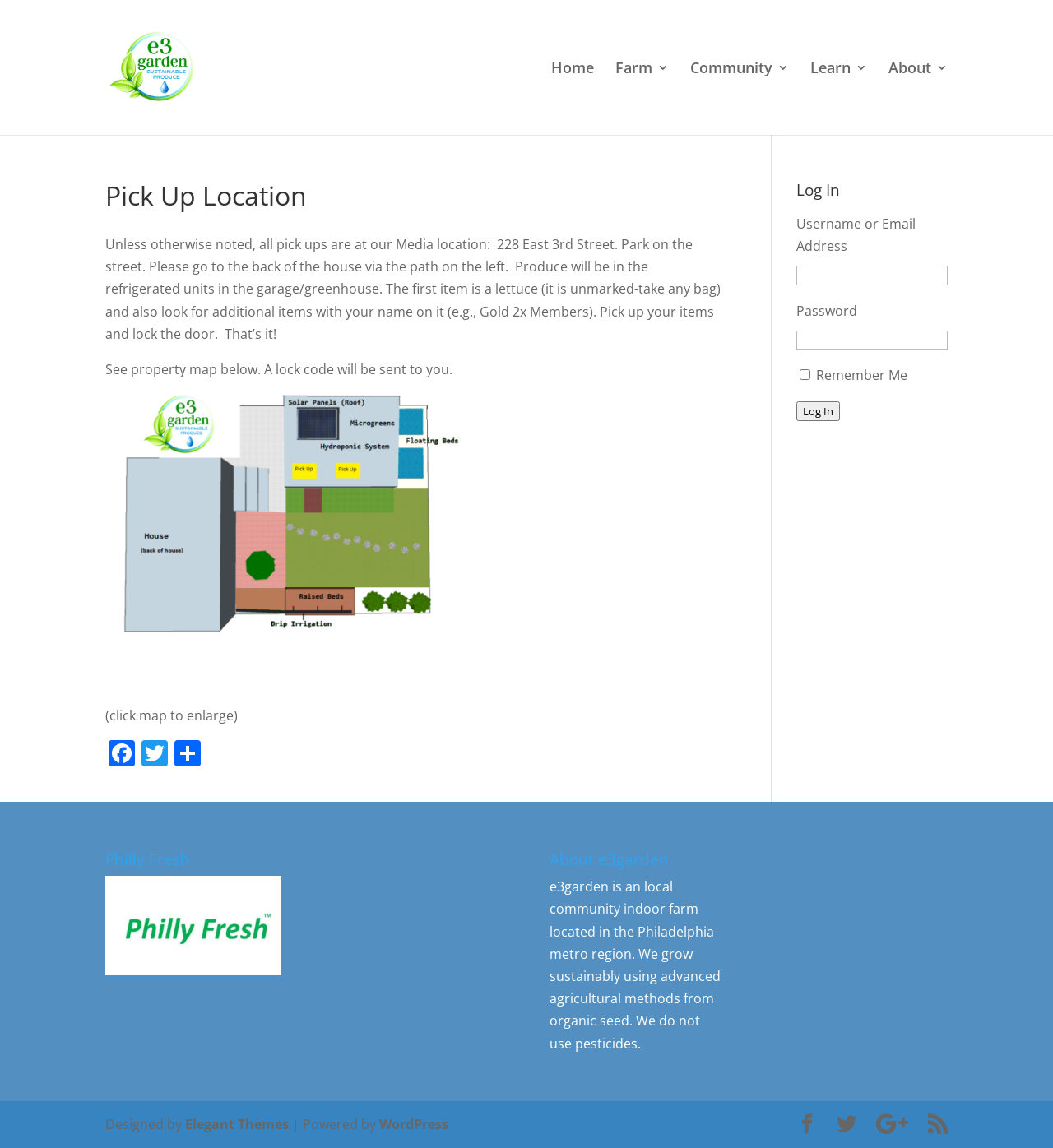Present a detailed account of what is displayed on the webpage.

The webpage is about "Pick Up Location" for e3garden, a local community indoor farm in the Philadelphia metro region. At the top left, there is a logo of e3garden, an image with a link to the homepage. Next to it, there are five navigation links: "Home", "Farm 3", "Community 3", "Learn 3", and "About 3". 

Below the navigation links, there is a search bar that spans almost the entire width of the page. Underneath the search bar, there is a main article section that occupies most of the page. The article section is divided into two parts. The top part has a heading "Pick Up Location" and provides detailed instructions for picking up items at the Media location, including the address, parking information, and what to expect. 

Below the instructions, there is a link to a property map, accompanied by a small image of the map. The map link is followed by three social media links: "Facebook", "Twitter", and "Share". 

On the right side of the page, there is a log-in section with a heading "Log In". It consists of two text boxes for username or email address and password, a checkbox for "Remember Me", and a "Log In" button. 

At the bottom of the page, there are three sections. The first section has two headings: "Philly Fresh" and "About e3garden", with a brief description of e3garden's mission and values. The second section has four social media links with icons. The third section has a footer with credits, including "Designed by Elegant Themes" and "Powered by WordPress".